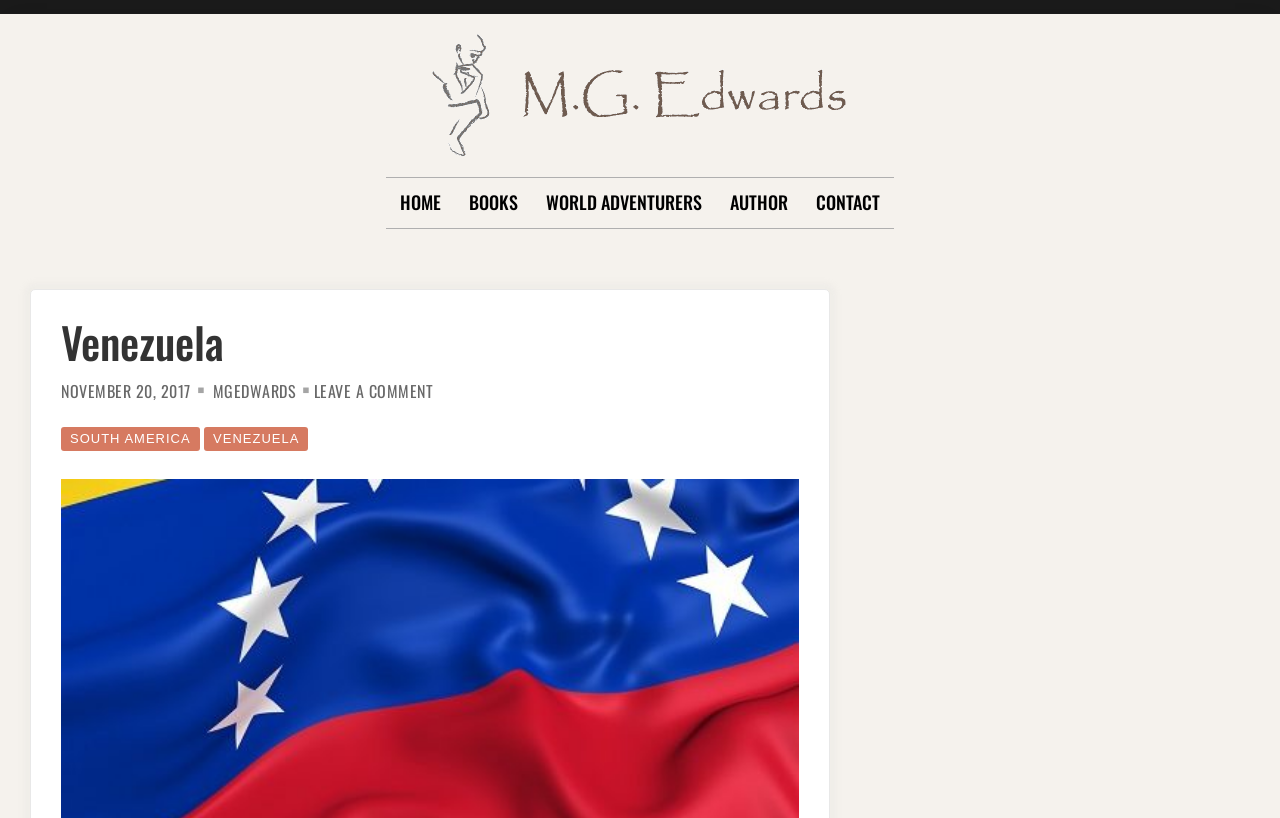Respond to the question with just a single word or phrase: 
How many navigation links are there?

5